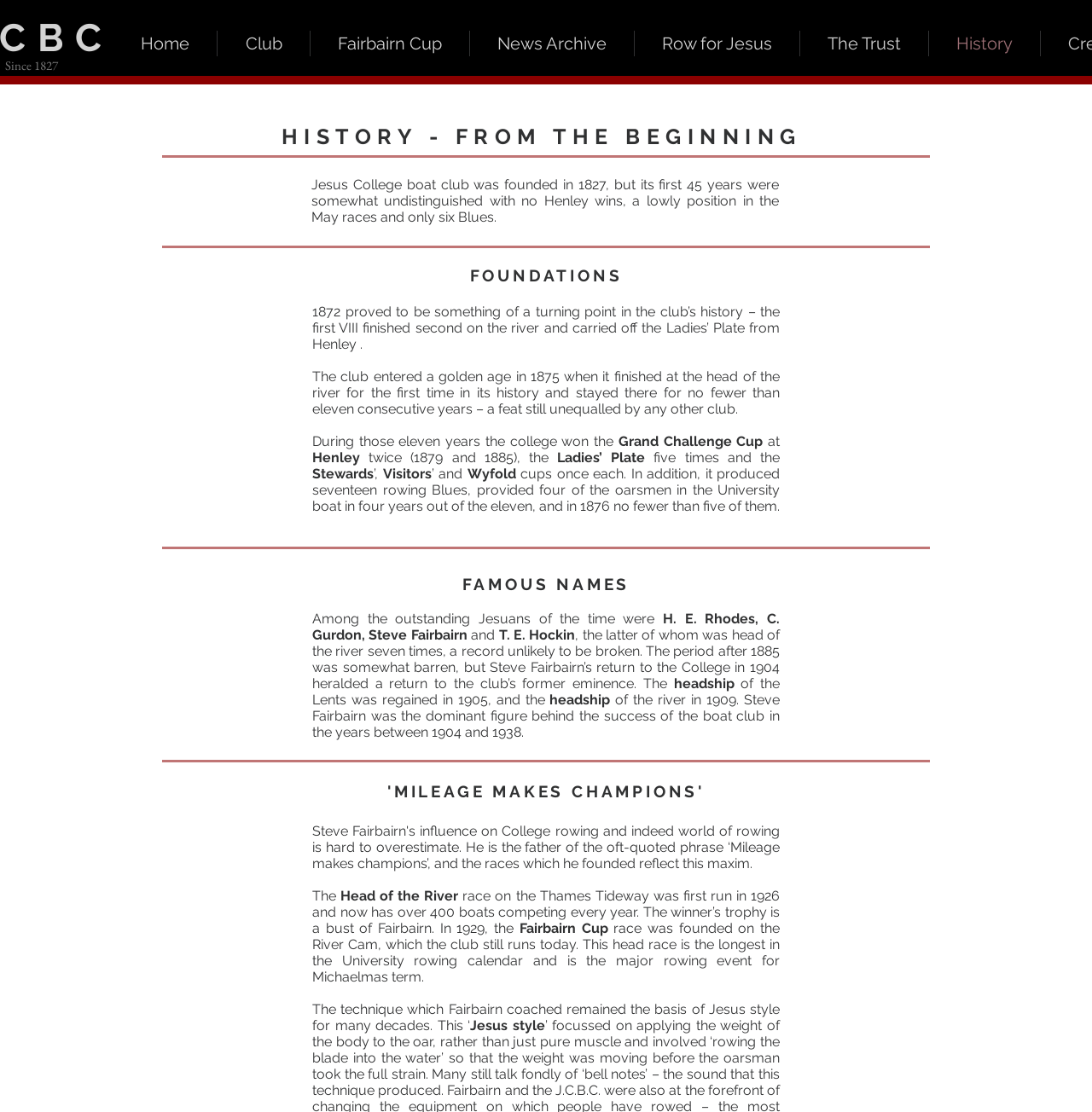Give the bounding box coordinates for the element described as: "Club".

[0.199, 0.028, 0.284, 0.051]